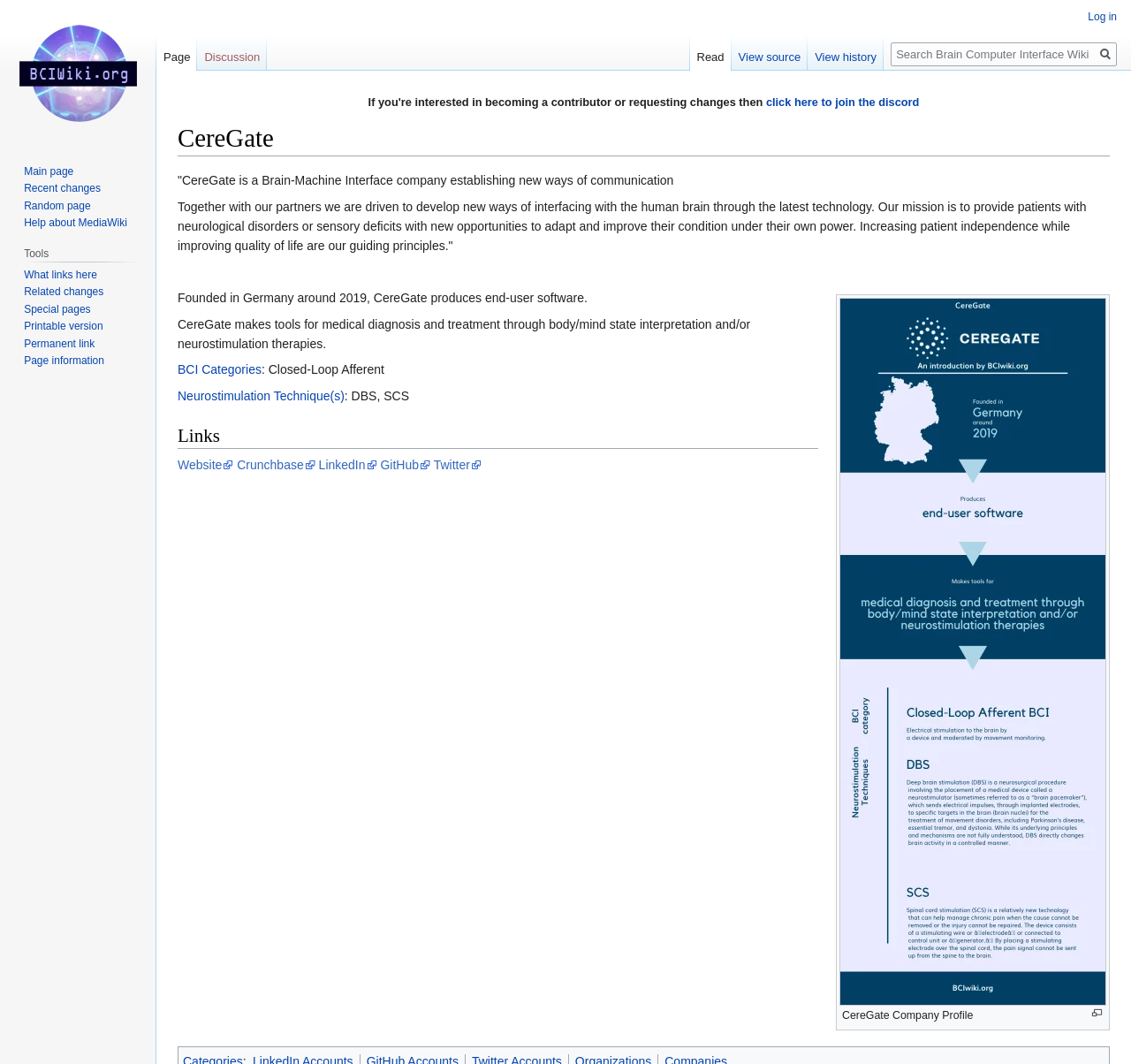Identify the bounding box coordinates for the element you need to click to achieve the following task: "visit the main page". The coordinates must be four float values ranging from 0 to 1, formatted as [left, top, right, bottom].

[0.006, 0.0, 0.131, 0.133]